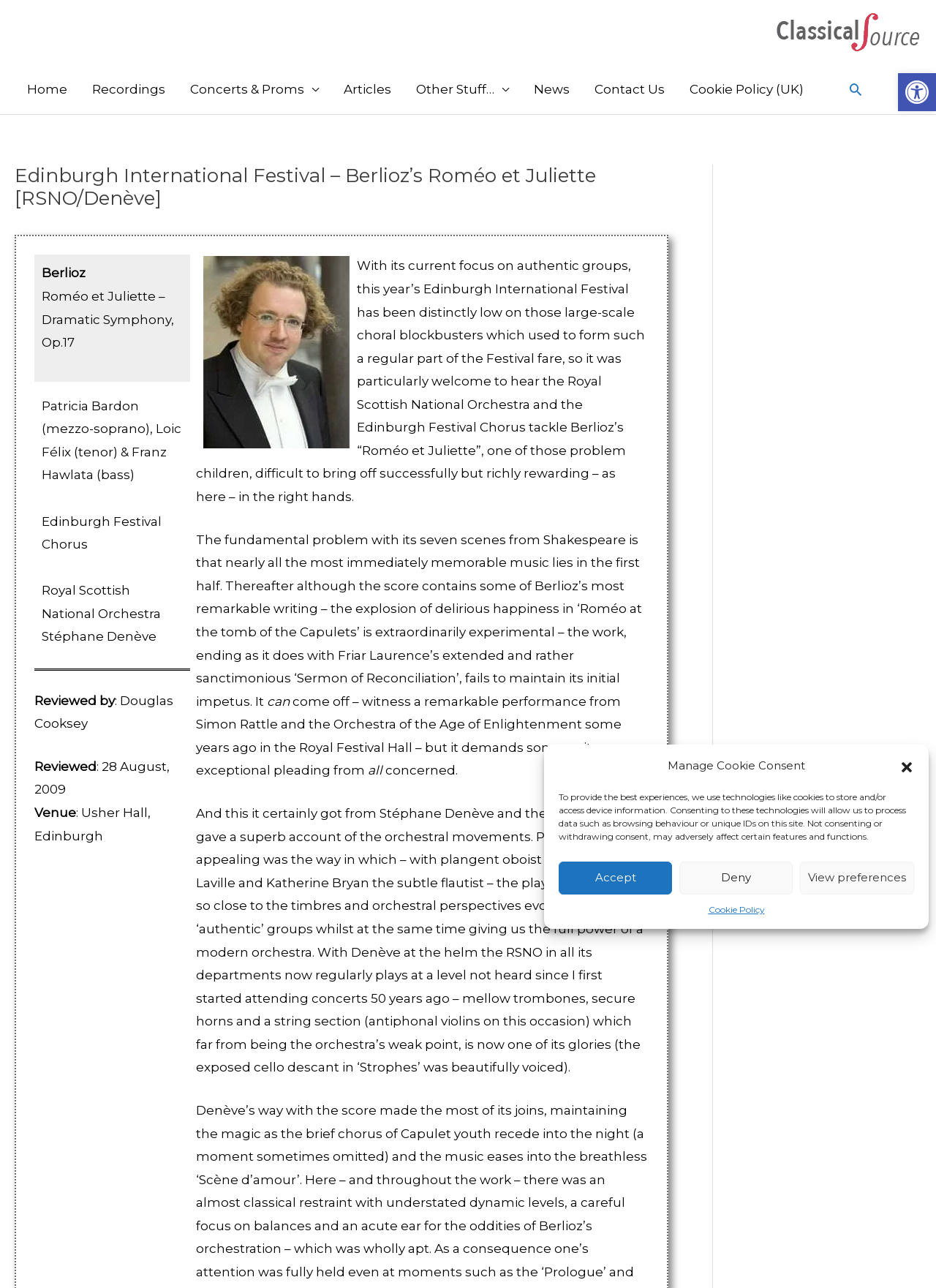Identify the bounding box for the described UI element: "Find Enterprise Training Management System".

None